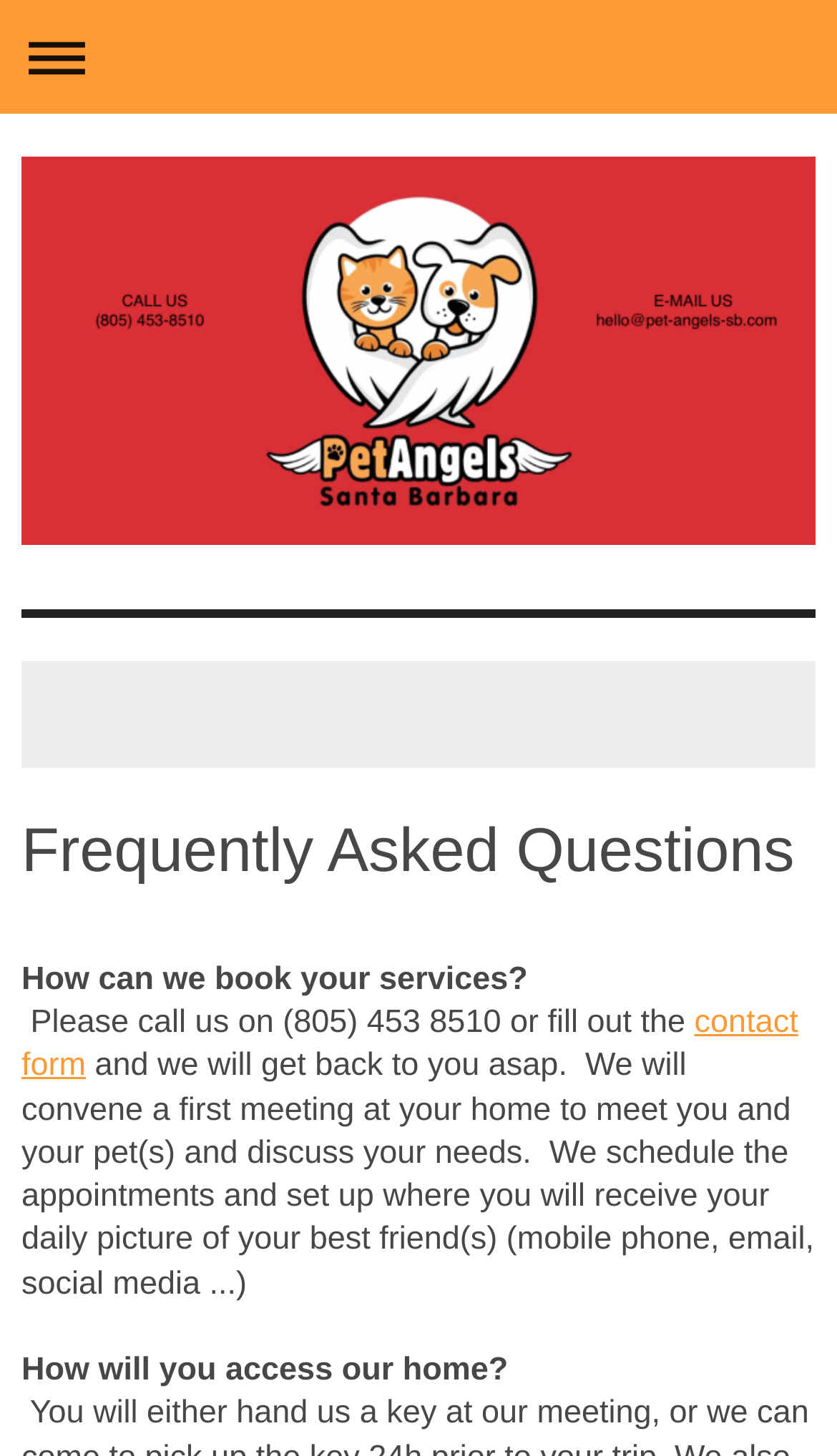Provide a brief response to the question using a single word or phrase: 
What is the purpose of the first meeting?

To meet and discuss needs